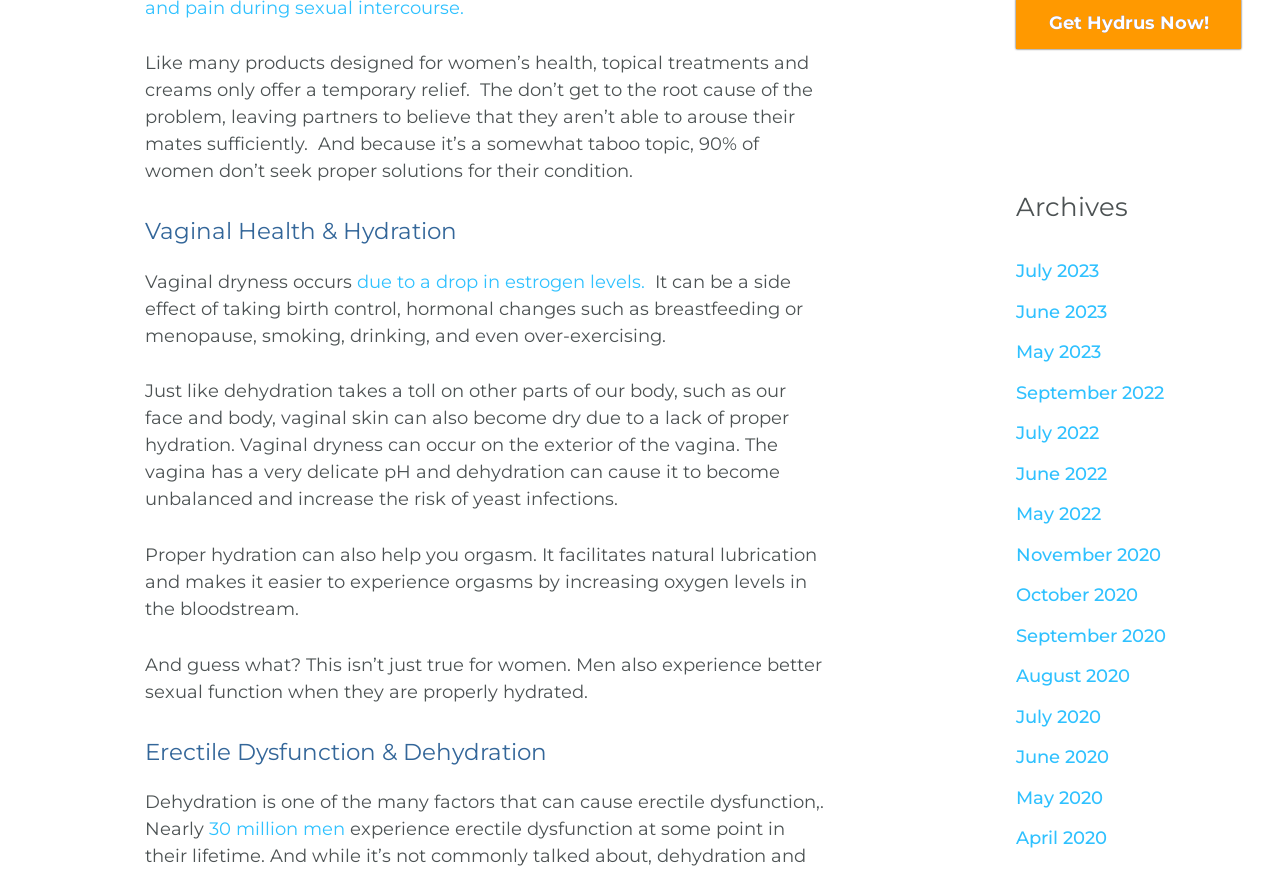Given the description of a UI element: "July 2020", identify the bounding box coordinates of the matching element in the webpage screenshot.

[0.794, 0.811, 0.86, 0.836]